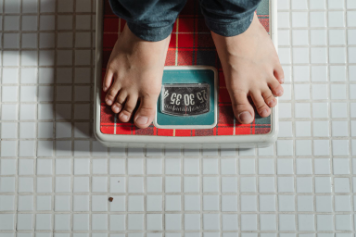Capture every detail in the image and describe it fully.

In this image, a young person's feet are prominently displayed on a classic mechanical scale, illustrating the act of weighing oneself. The scale has a vintage design, featuring a white casing with a red plaid background and a clear circular dial indicating the weight measurement. The individual is wearing dark blue jeans, and the tiled floor beneath the scale is composed of small white squares, contributing to a clean and minimalistic aesthetic. This scene captures a moment of self-assessment, emphasizing the common experience of monitoring one's weight, which can be particularly relevant for adolescents who are navigating changes during their growth and development. The image relates to topics such as health, wellness, and body awareness, reflecting broader discussions around average weight for teenagers.